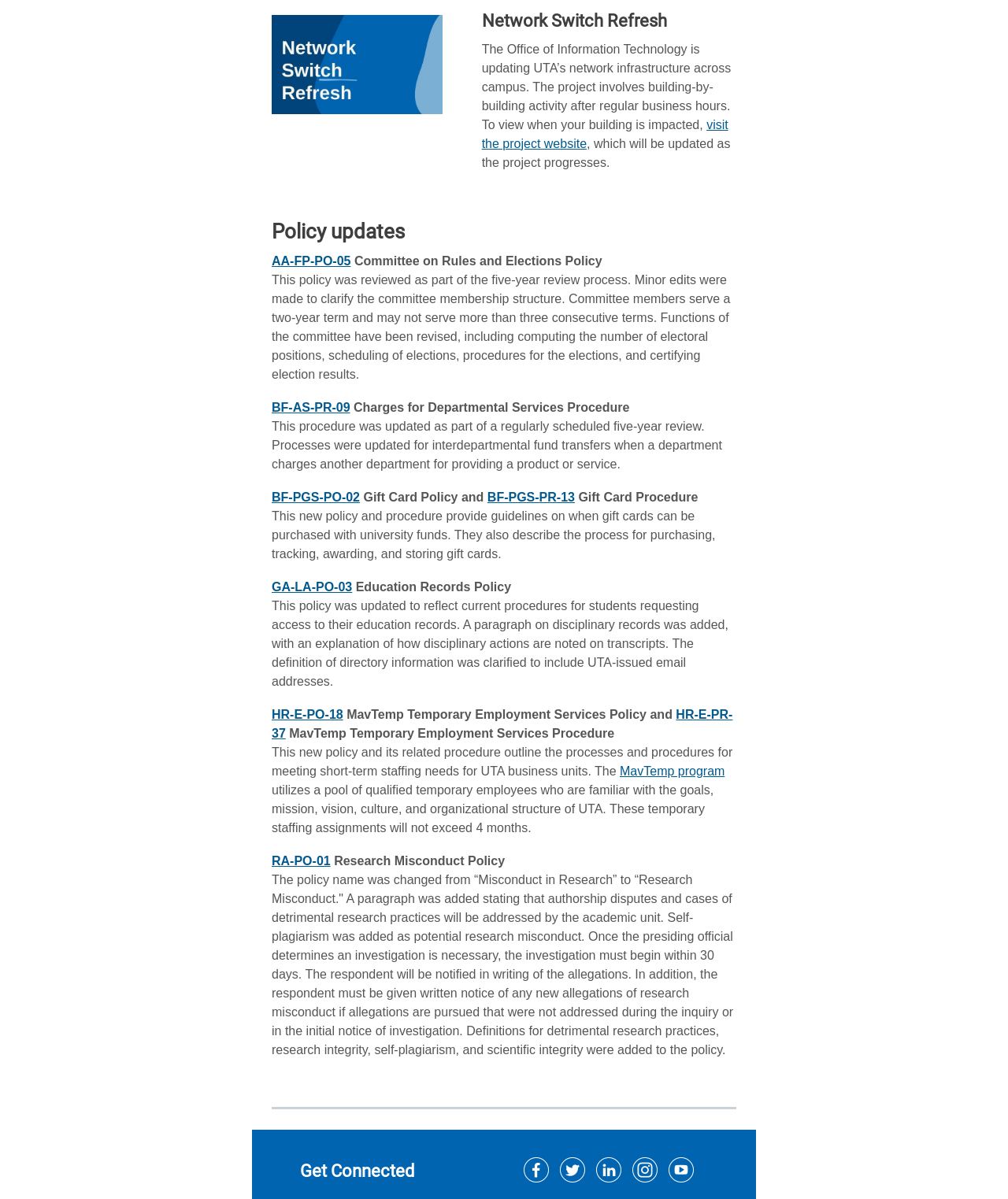What social media platforms are available for connection?
Please respond to the question with a detailed and well-explained answer.

Based on the link elements with the text 'Facebook', 'Twitter', 'LinkedIn', 'Instagram', and 'YouTube', and their corresponding image elements, it can be inferred that these social media platforms are available for connection.